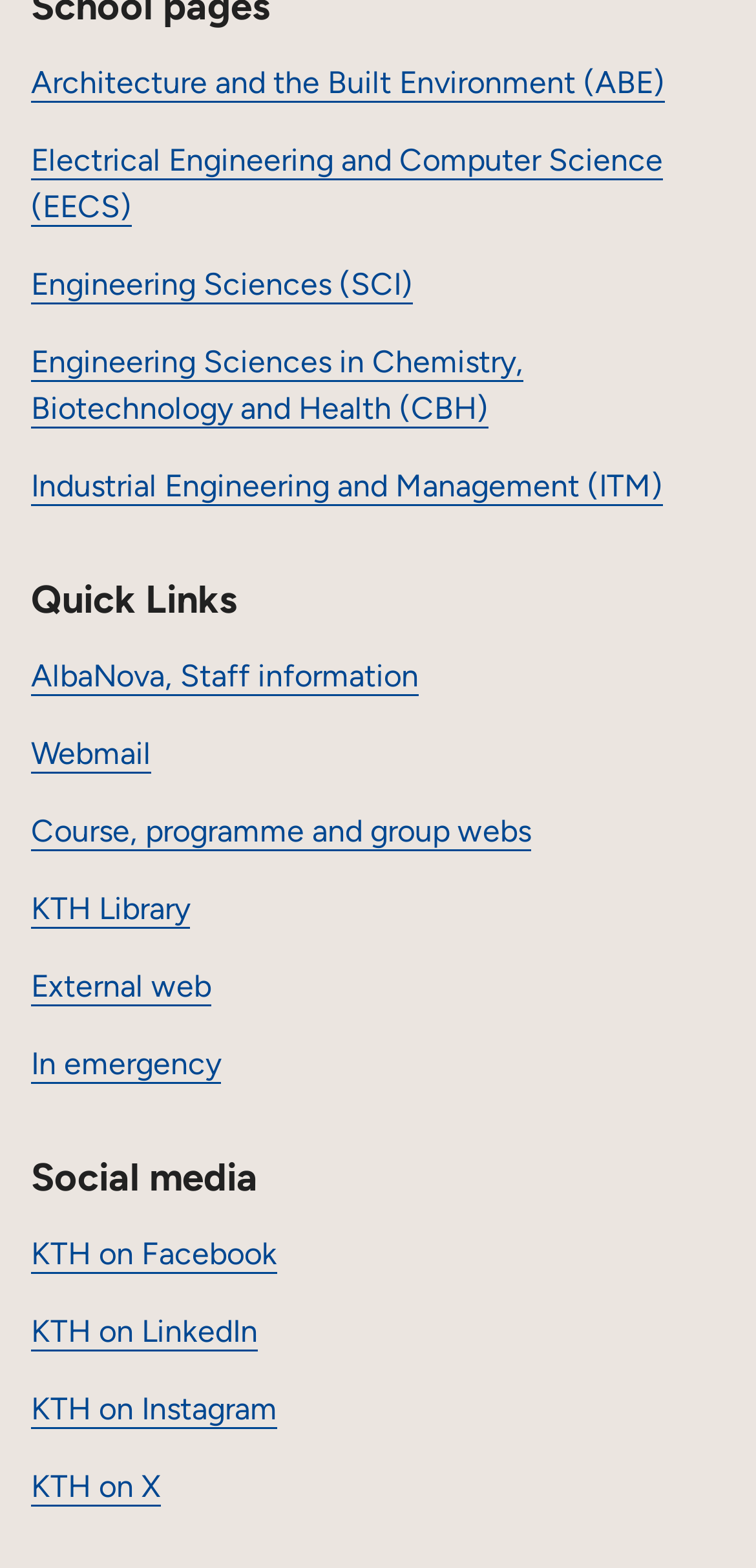Please give a short response to the question using one word or a phrase:
What is the last link in the 'Quick Links' section?

External web